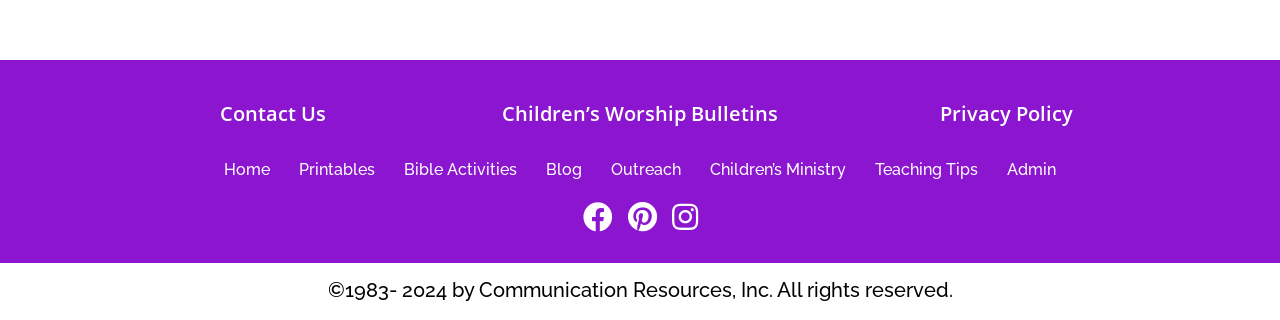What is the first link in the navigation menu?
Please answer the question with as much detail as possible using the screenshot.

By examining the navigation menu, I found that the first link is 'Home', which is located at the top-left corner of the navigation menu.